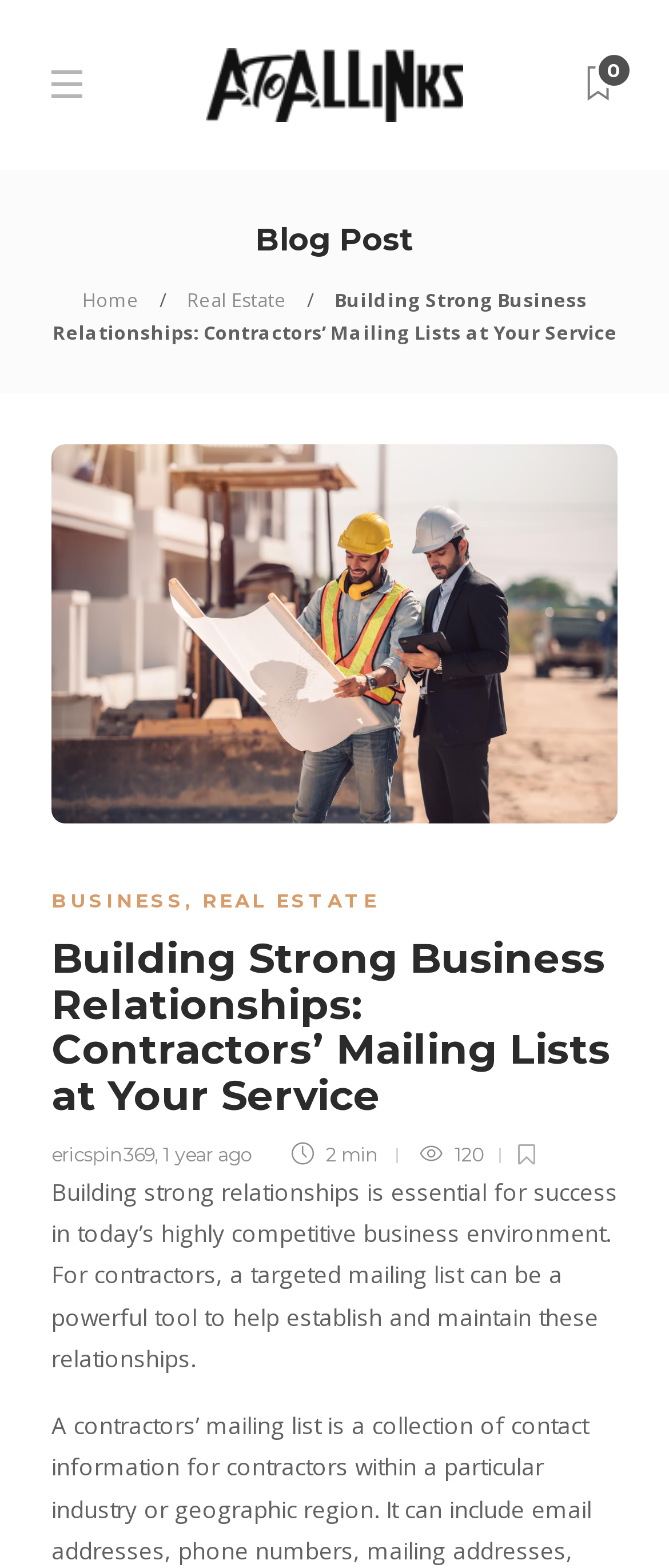Give a concise answer using only one word or phrase for this question:
Who is the author of the blog post?

ericspin369